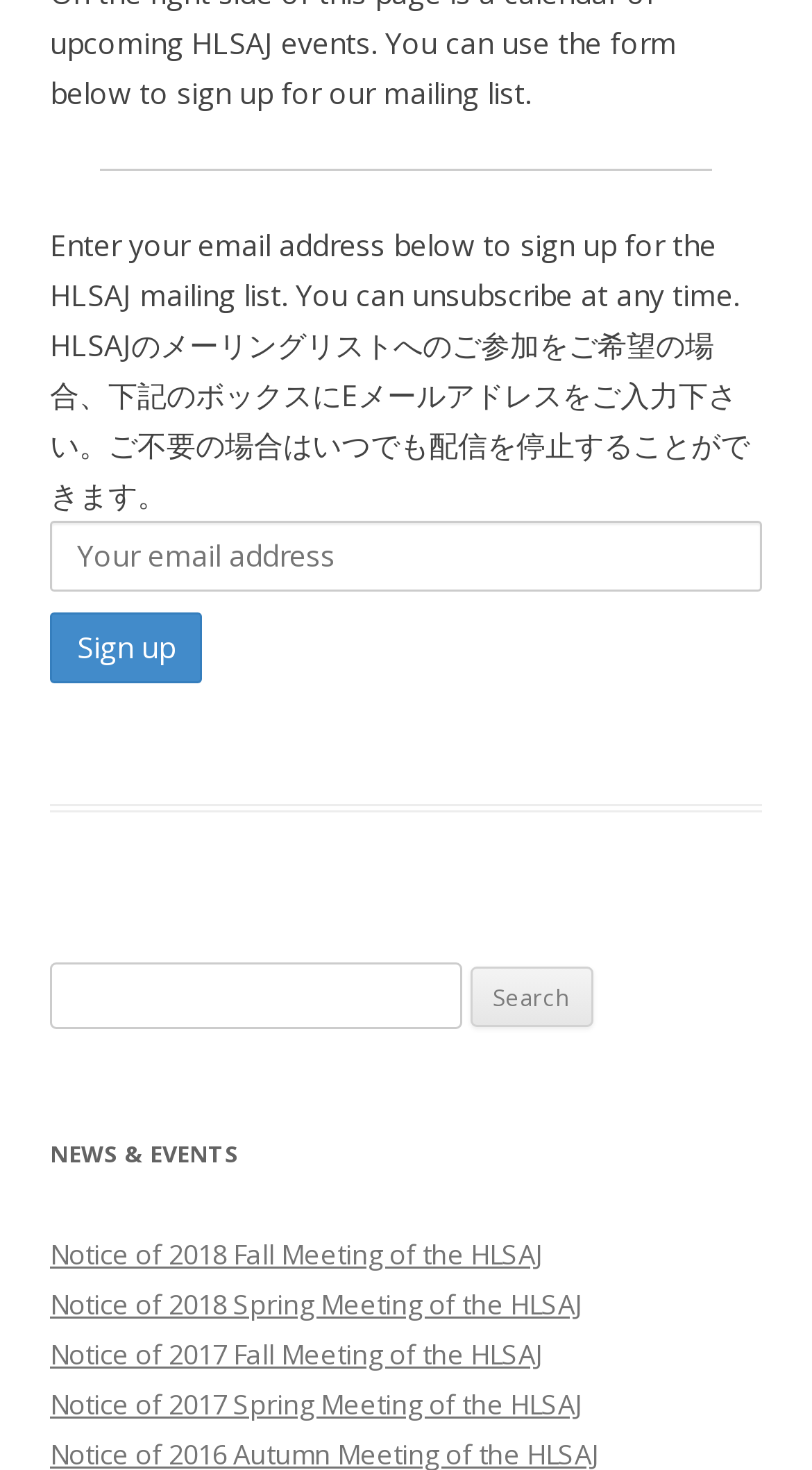Specify the bounding box coordinates of the element's region that should be clicked to achieve the following instruction: "Search for something". The bounding box coordinates consist of four float numbers between 0 and 1, in the format [left, top, right, bottom].

[0.062, 0.654, 0.568, 0.7]